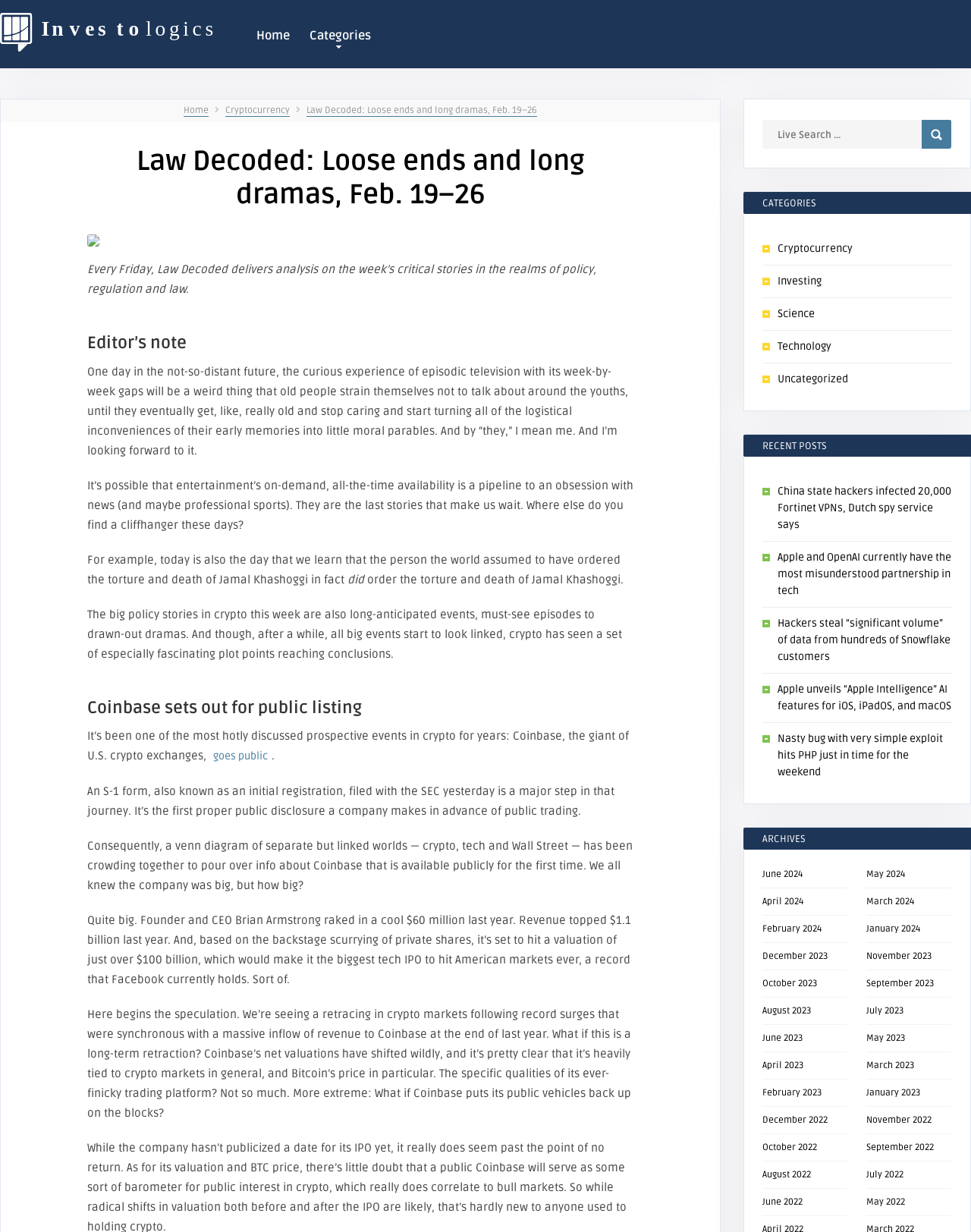Please answer the following question using a single word or phrase: 
What is the name of the company going public?

Coinbase